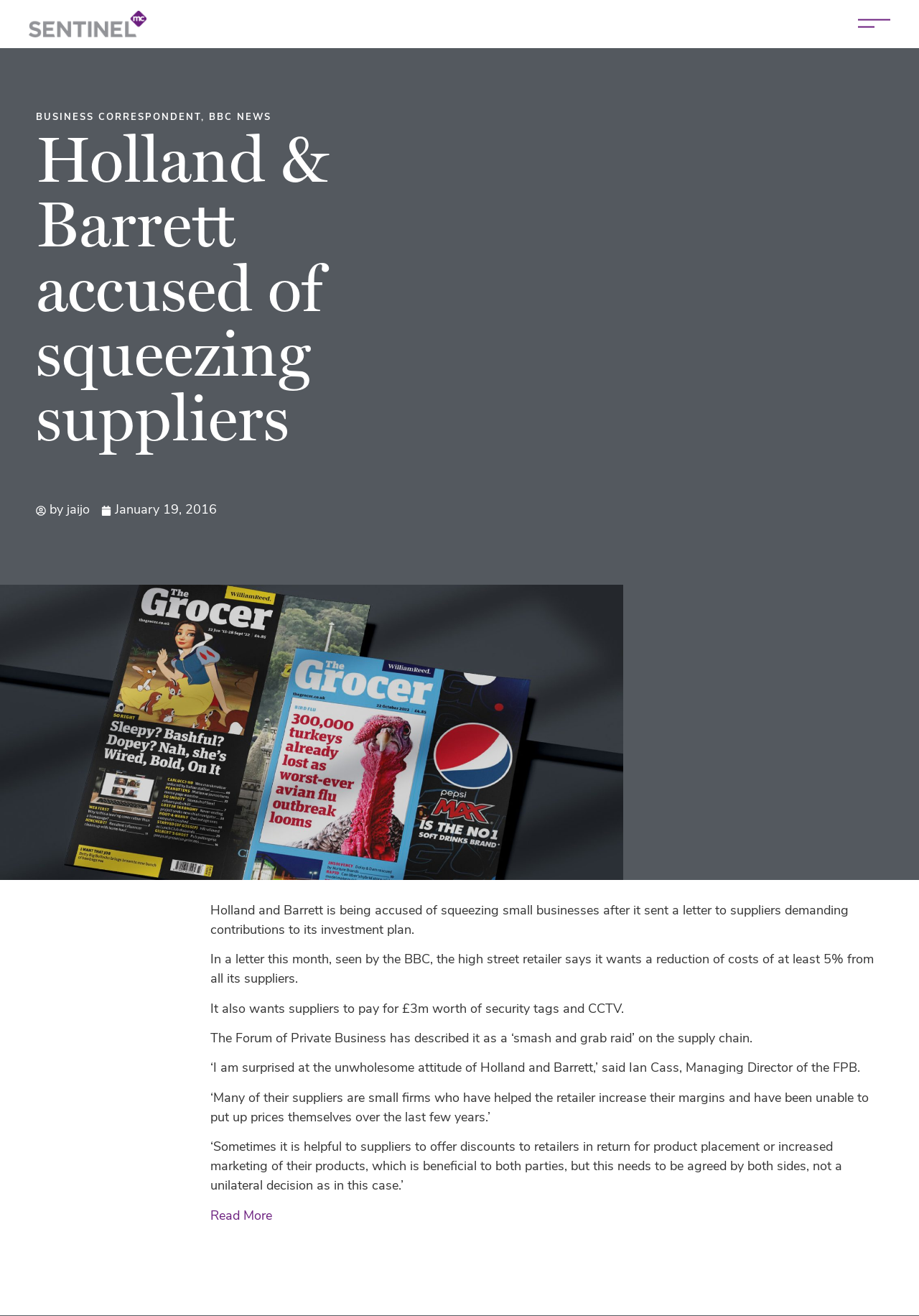Determine the main text heading of the webpage and provide its content.

Holland & Barrett accused of squeezing suppliers